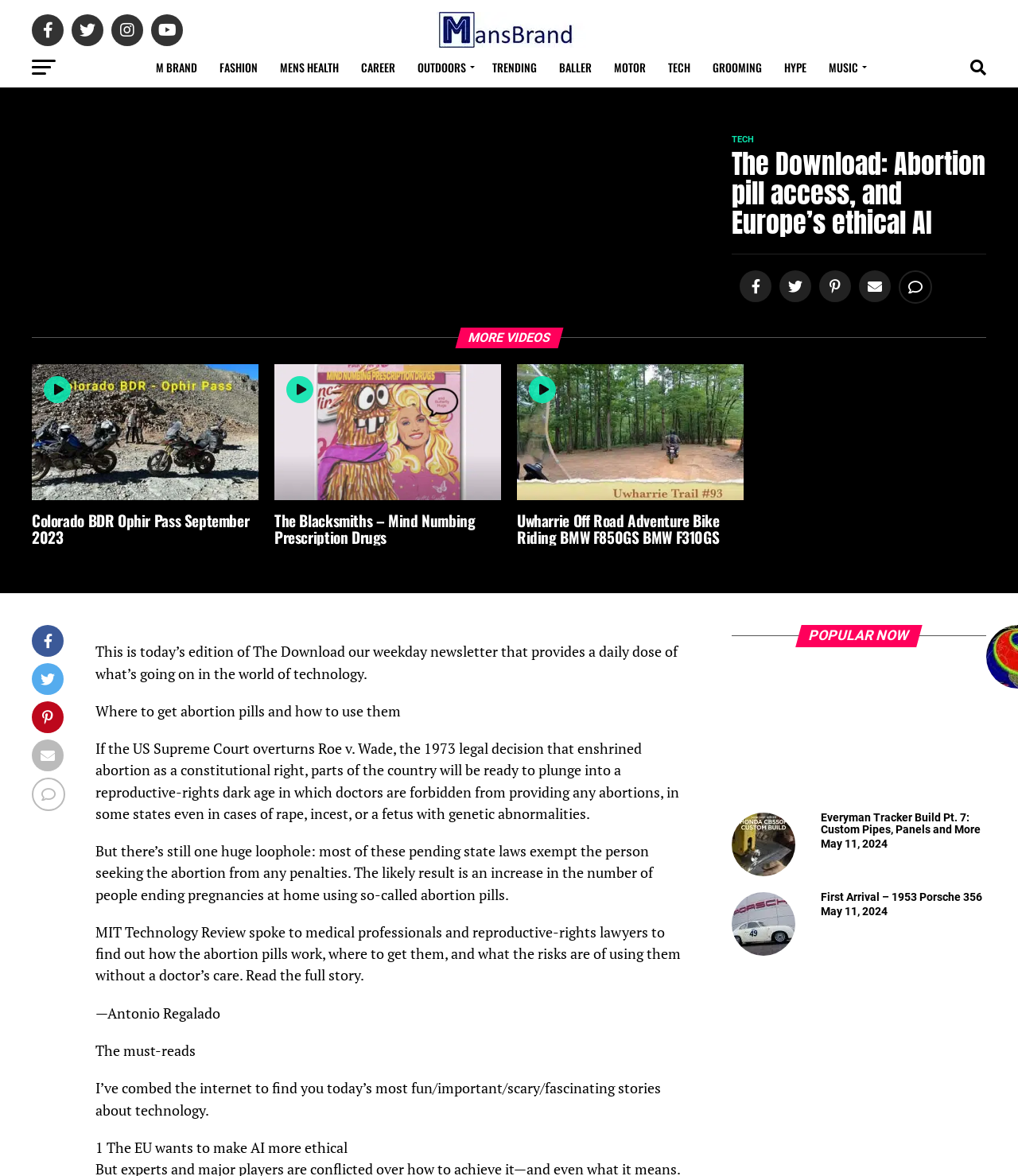Find and extract the text of the primary heading on the webpage.

The Download: Abortion pill access, and Europe’s ethical AI